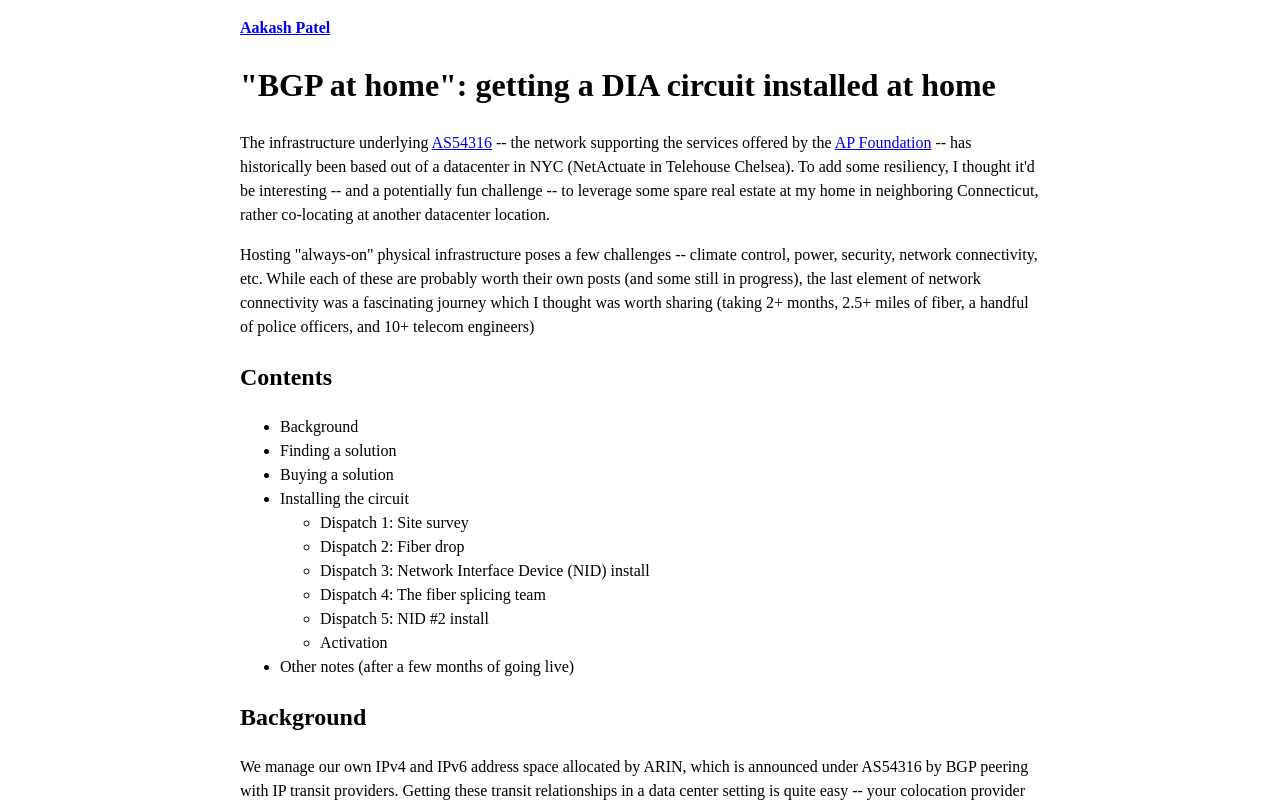Mark the bounding box of the element that matches the following description: "AS54316".

[0.337, 0.166, 0.384, 0.187]